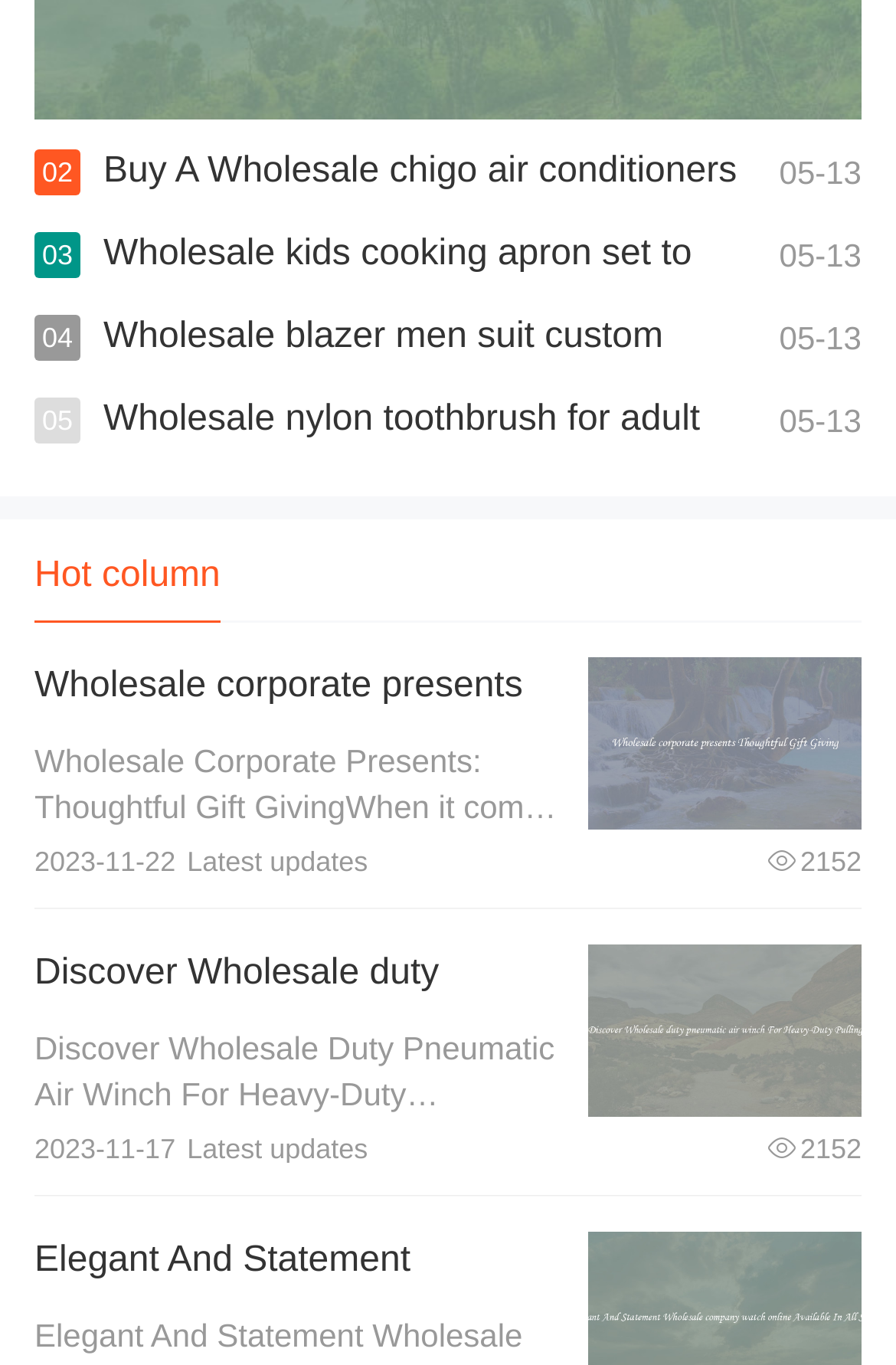Specify the bounding box coordinates of the region I need to click to perform the following instruction: "Read about wholesale corporate presents". The coordinates must be four float numbers in the range of 0 to 1, i.e., [left, top, right, bottom].

[0.038, 0.488, 0.583, 0.558]